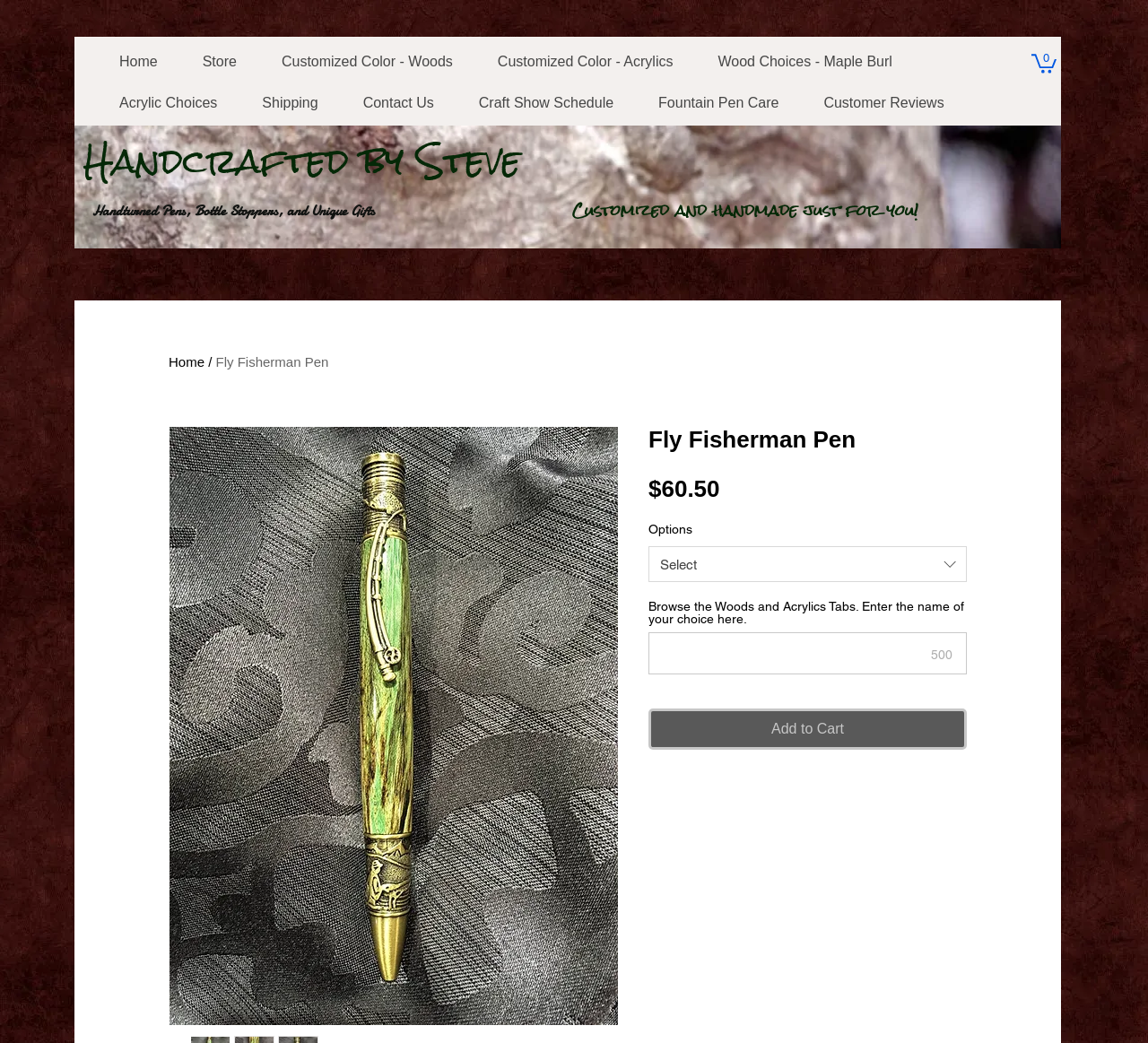What is the name of the pen?
Please respond to the question with a detailed and informative answer.

I found the answer by looking at the heading element with the text 'Fly Fisherman Pen' and also the image with the same name.